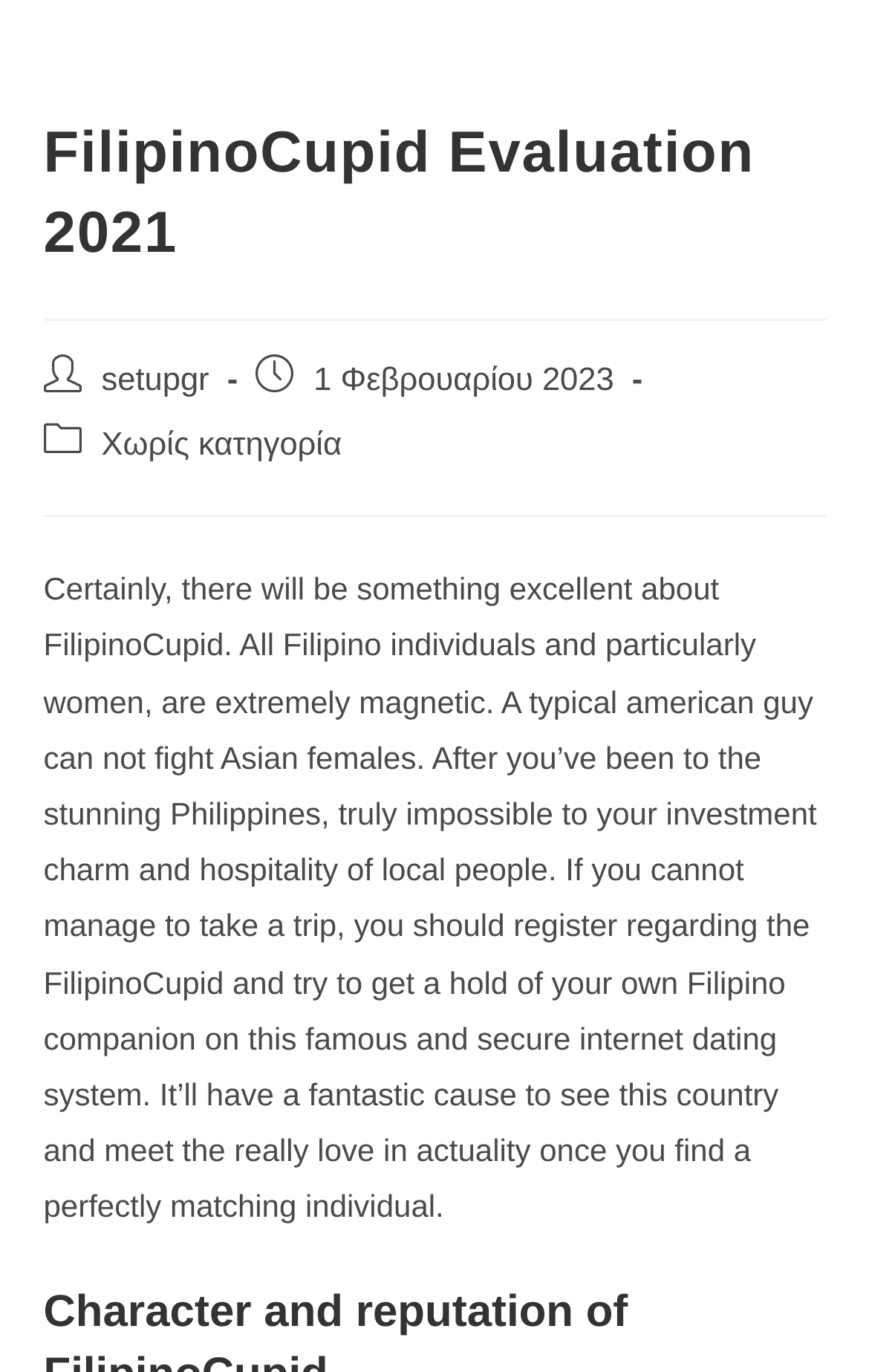Construct a comprehensive caption that outlines the webpage's structure and content.

The webpage is about a review of FilipinoCupid, a dating platform, with the title "FilipinoCupid Evaluation 2021 – Criterium" at the top. Below the title, there is a header section that spans almost the entire width of the page. 

On the left side of the page, there is a section that displays information about the post, including the author, publication date, and category. The post author is indicated, followed by a link to the author's profile. The publication date, "1 Φεβρουαρίου 2023", is displayed next to the post author information. Below this, the post category is listed as "Χωρίς κατηγορία", which means "Without category" in Greek.

The main content of the page is a paragraph of text that occupies most of the page's width. The text discusses the advantages of using FilipinoCupid, describing Filipino individuals, particularly women, as extremely magnetic and charming. It suggests that the platform is a great way to find a Filipino partner, and that it could be a good reason to visit the Philippines and meet a matching individual in person.